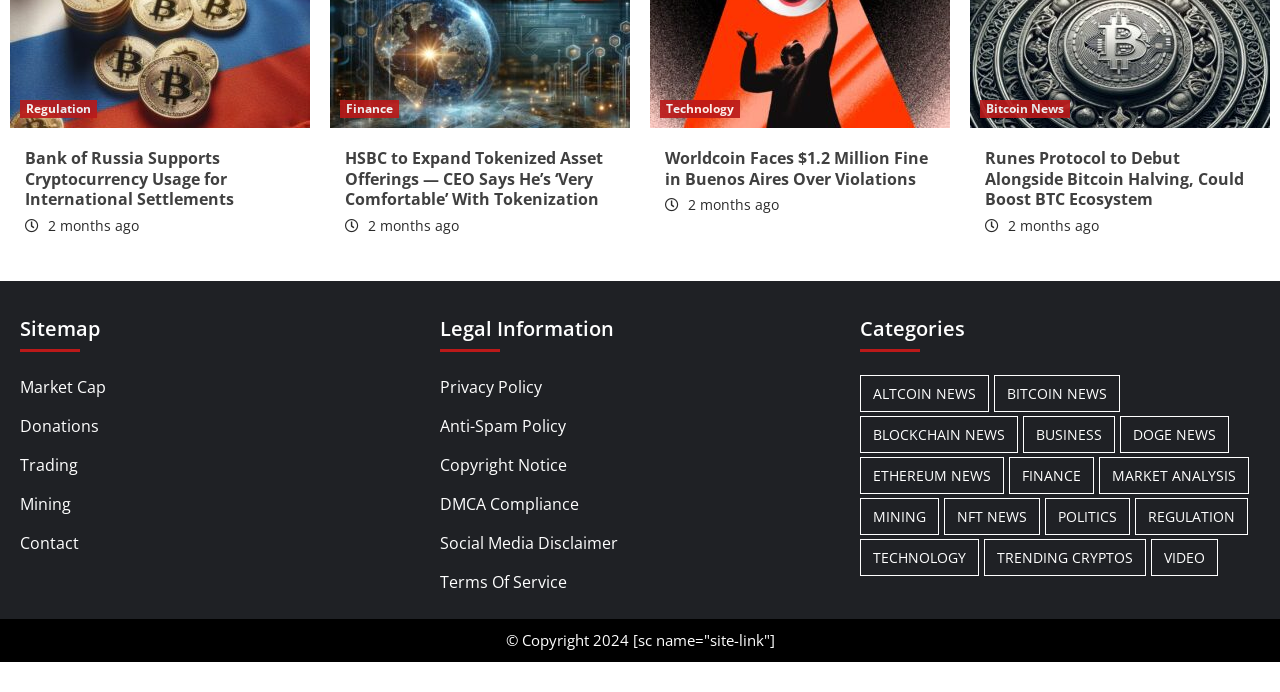Examine the image carefully and respond to the question with a detailed answer: 
What is the purpose of the 'Sitemap' link on the webpage?

The 'Sitemap' link is typically used to provide a hierarchical structure of the website's content, allowing users to easily navigate and find specific pages or topics. In this case, it may help users explore the various news categories and articles on the webpage.